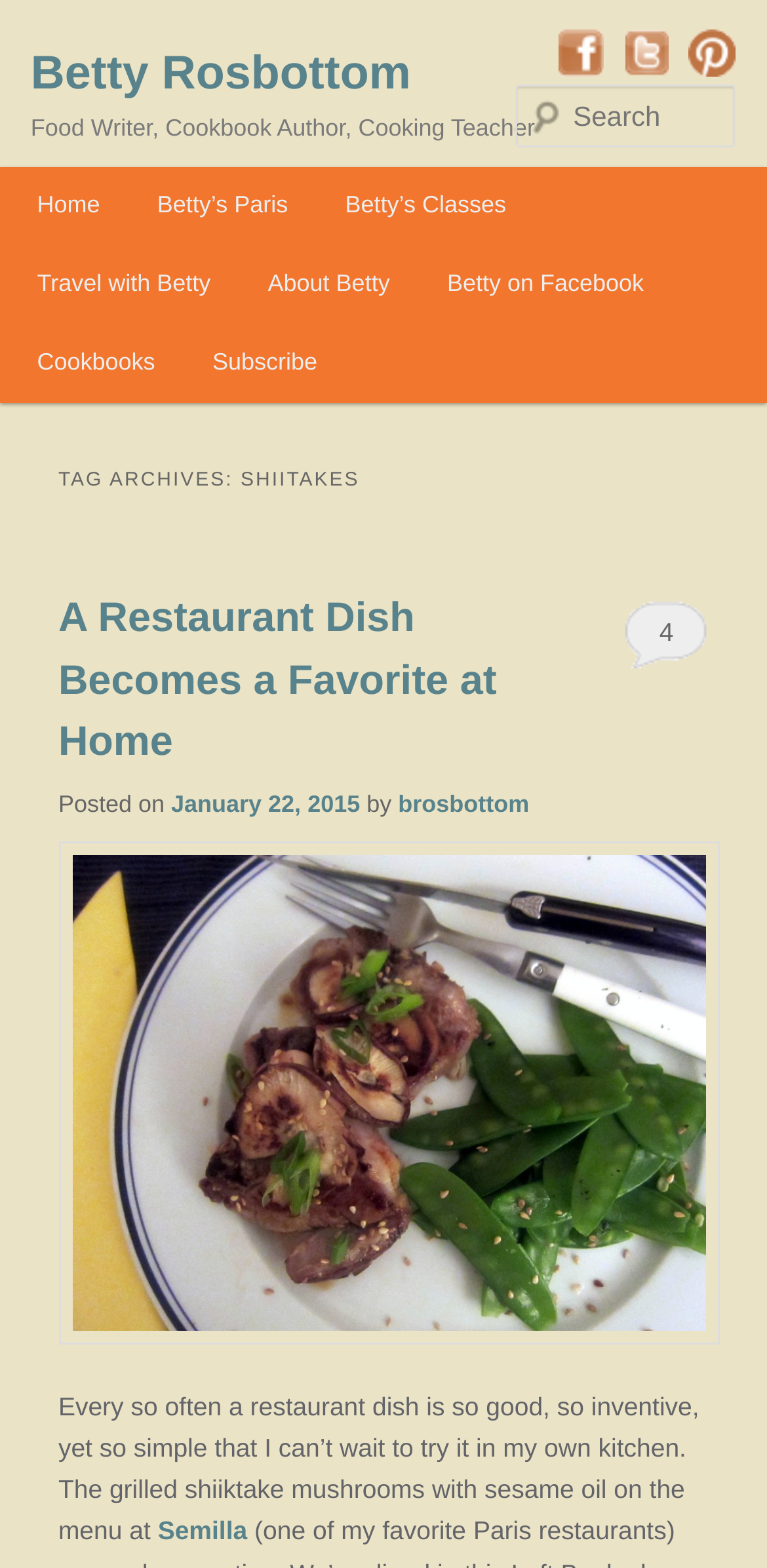Based on the image, provide a detailed response to the question:
What is the author's profession?

Based on the heading 'Food Writer, Cookbook Author, Cooking Teacher' which is directly below the heading 'Betty Rosbottom', we can infer that Betty Rosbottom is a food writer, cookbook author, and cooking teacher.